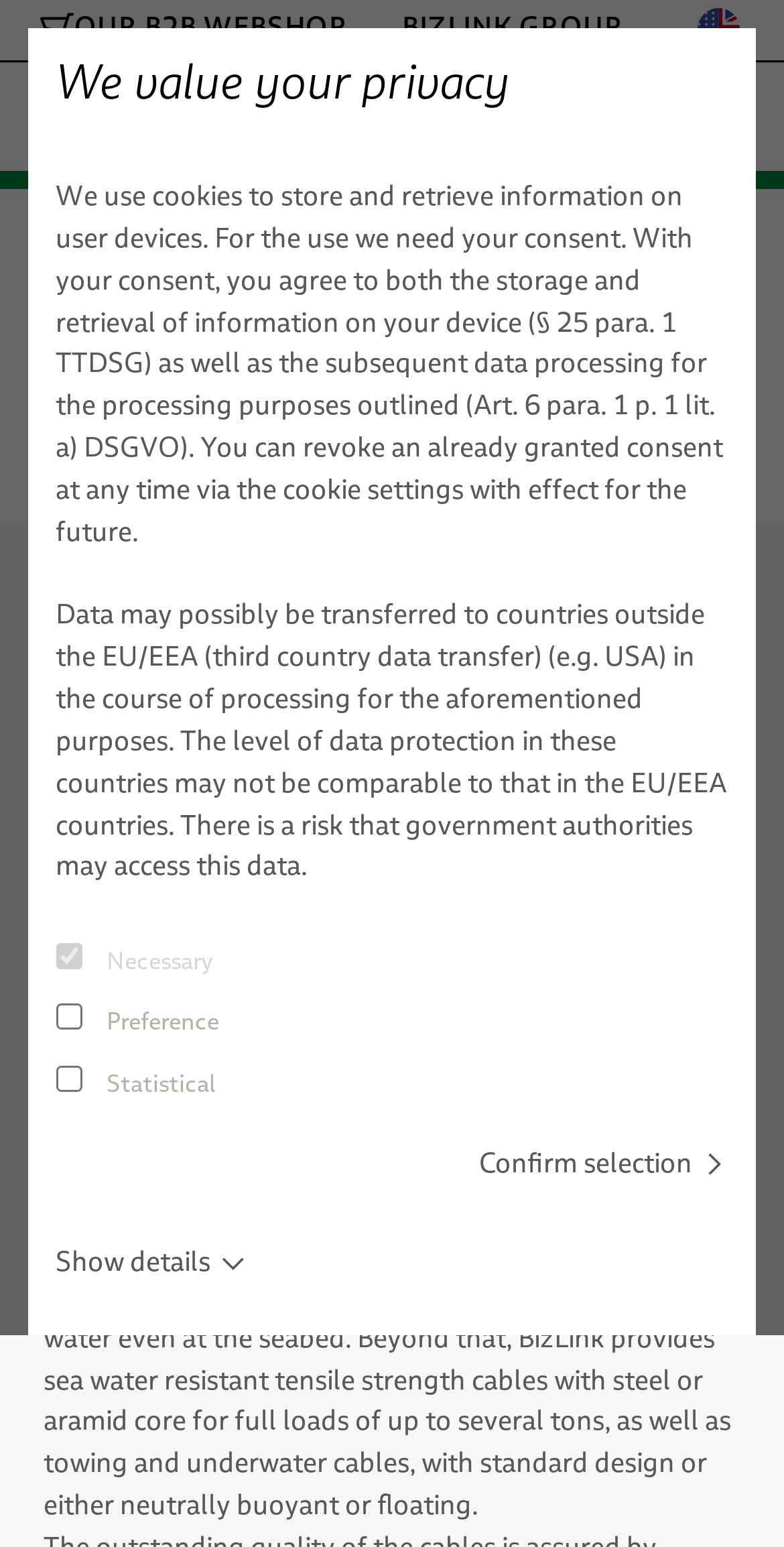Highlight the bounding box coordinates of the region I should click on to meet the following instruction: "Go to the 'Marine' page".

[0.056, 0.086, 0.197, 0.113]